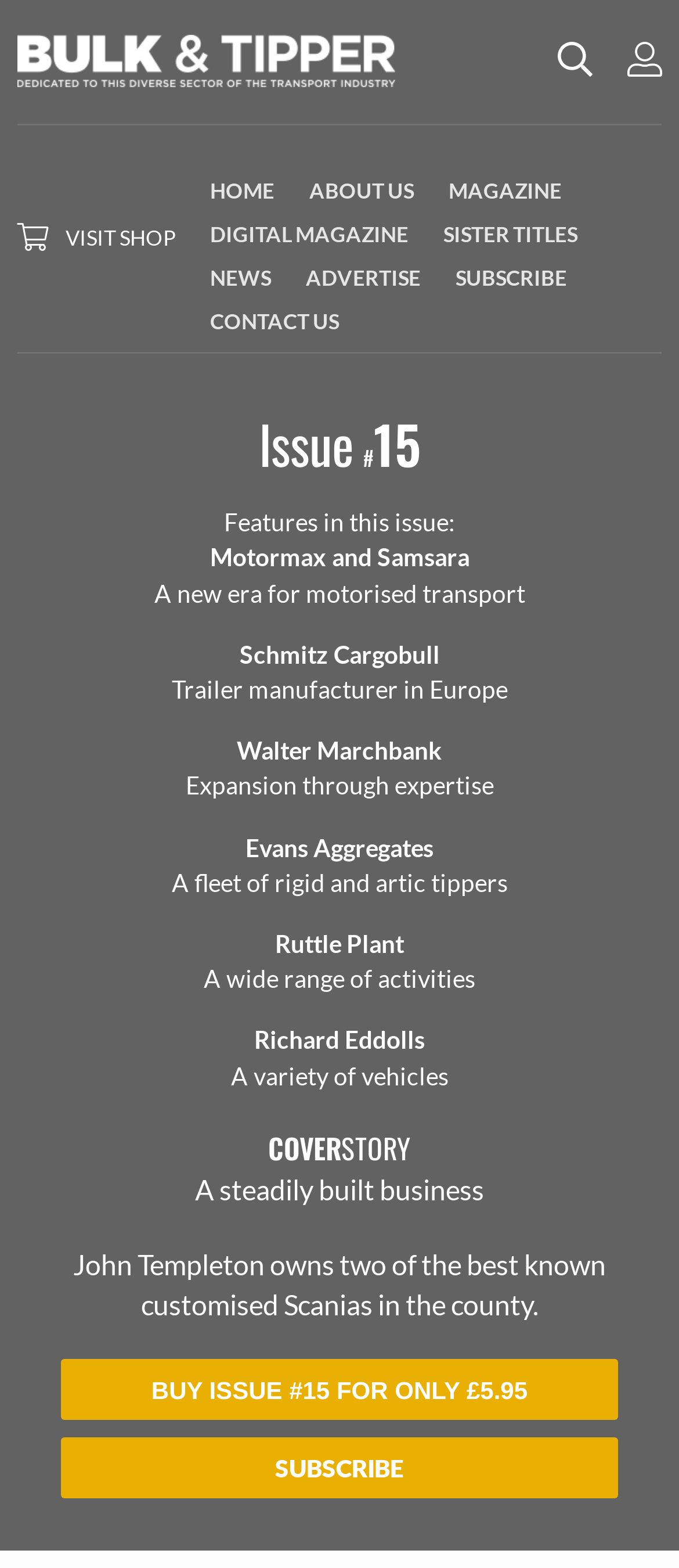Please specify the bounding box coordinates of the region to click in order to perform the following instruction: "Buy issue #15 for only £5.95".

[0.09, 0.867, 0.91, 0.906]